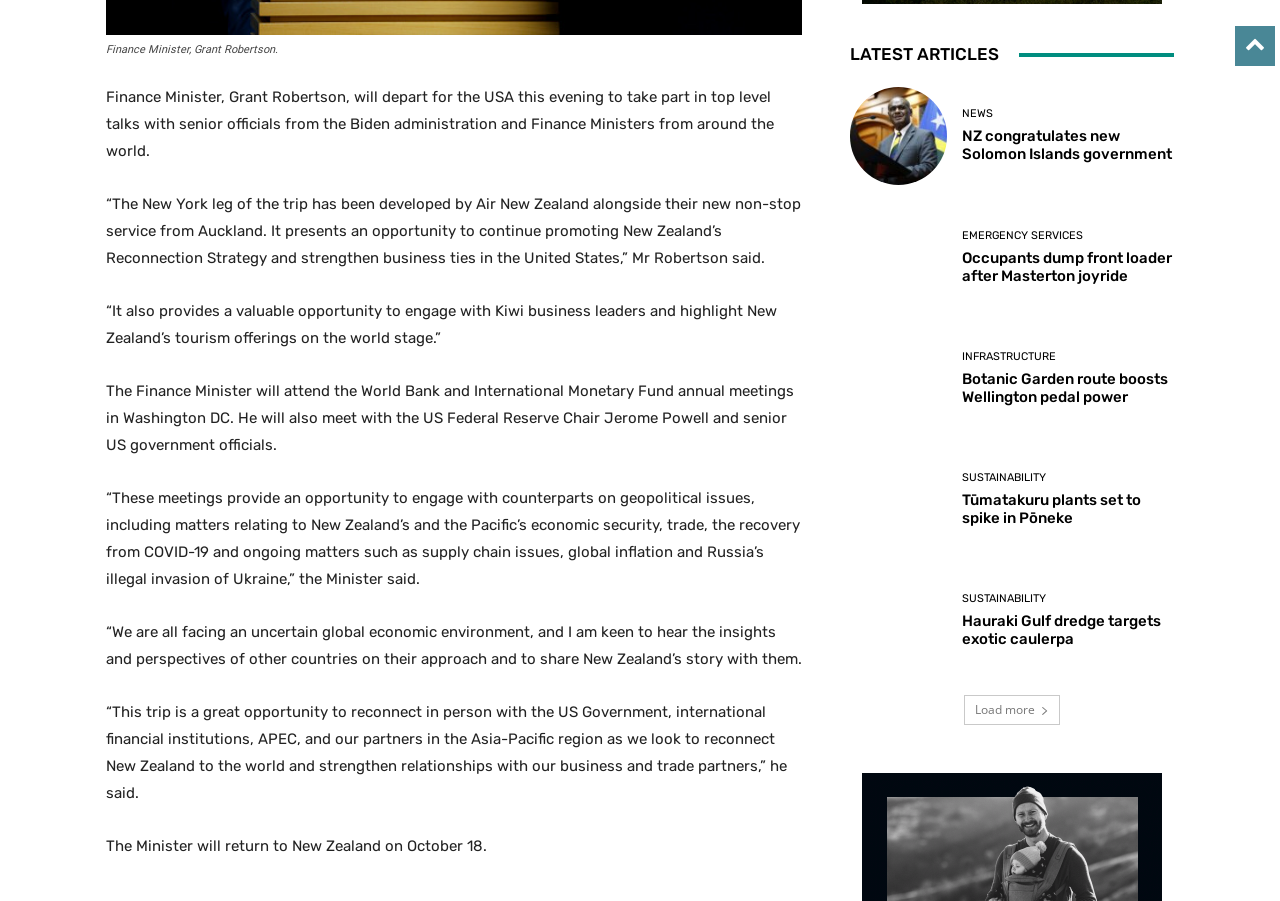Determine the bounding box coordinates of the UI element that matches the following description: "Sustainability". The coordinates should be four float numbers between 0 and 1 in the format [left, top, right, bottom].

[0.752, 0.658, 0.817, 0.671]